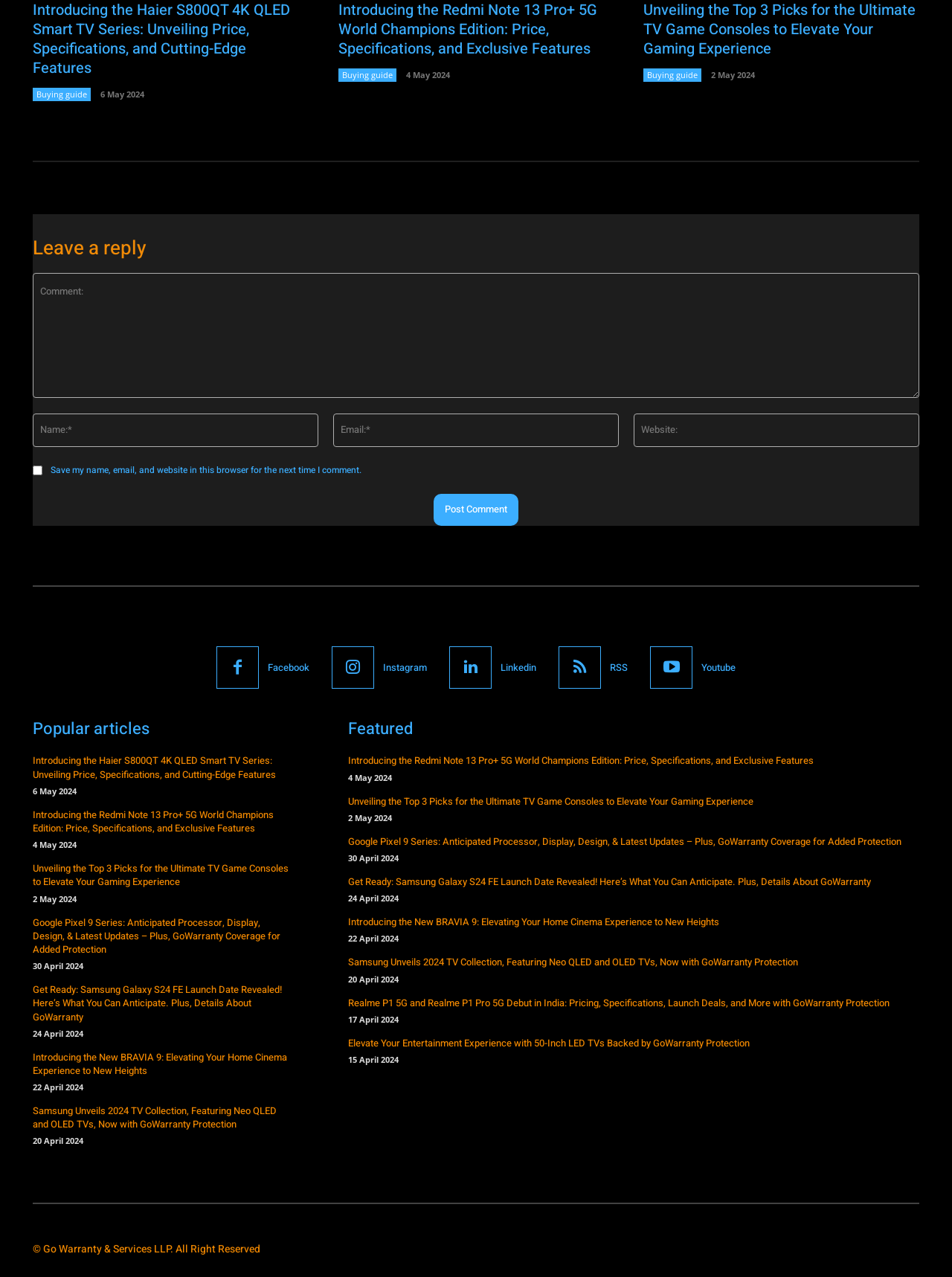Given the content of the image, can you provide a detailed answer to the question?
How many social media links are there?

I counted the number of social media links at the bottom of the page, which include Facebook, Instagram, Linkedin, RSS, Youtube, and two others. There are 7 links in total.